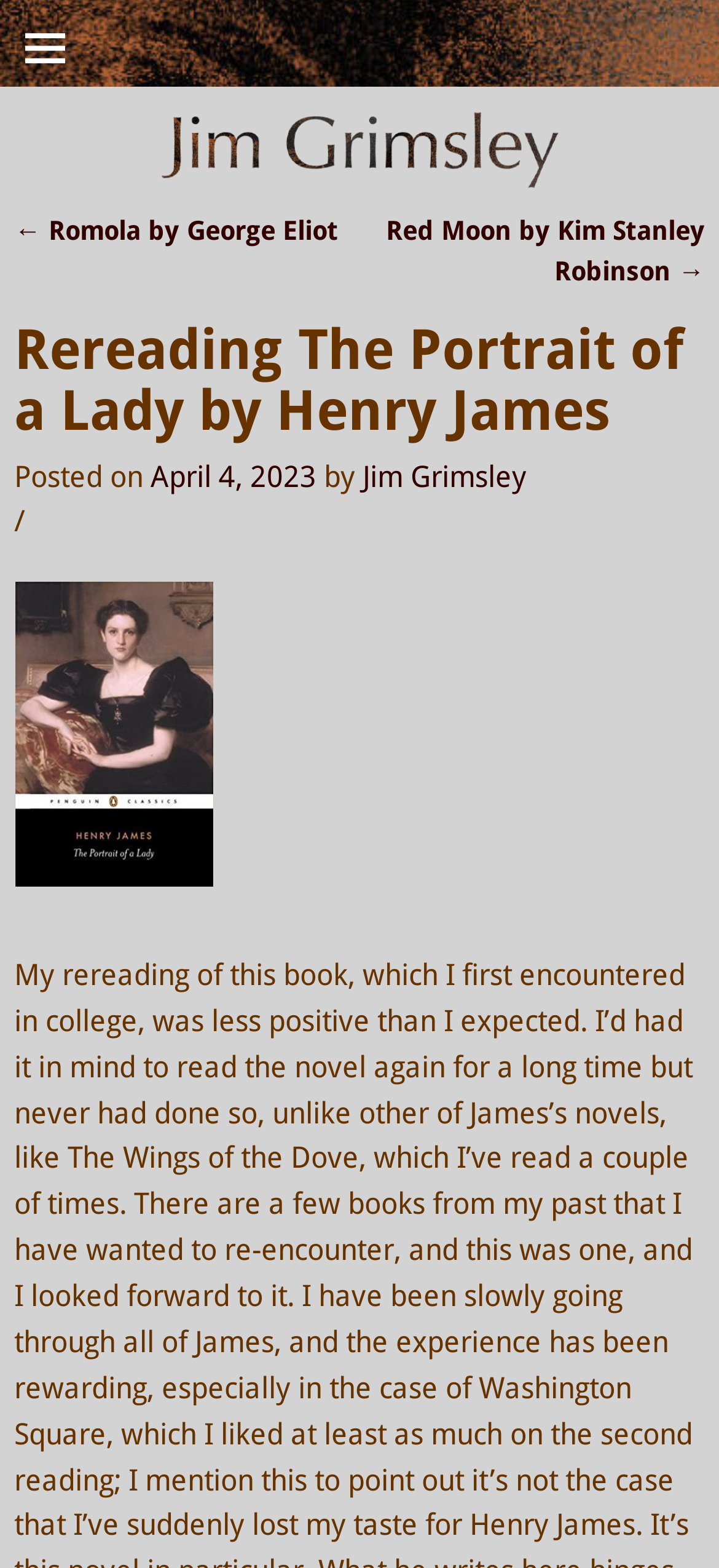When was the post published?
Offer a detailed and full explanation in response to the question.

I determined the publication date by looking at the link element with the text 'April 4, 2023' which is a child of the HeaderAsNonLandmark element and is preceded by the text 'Posted on'.